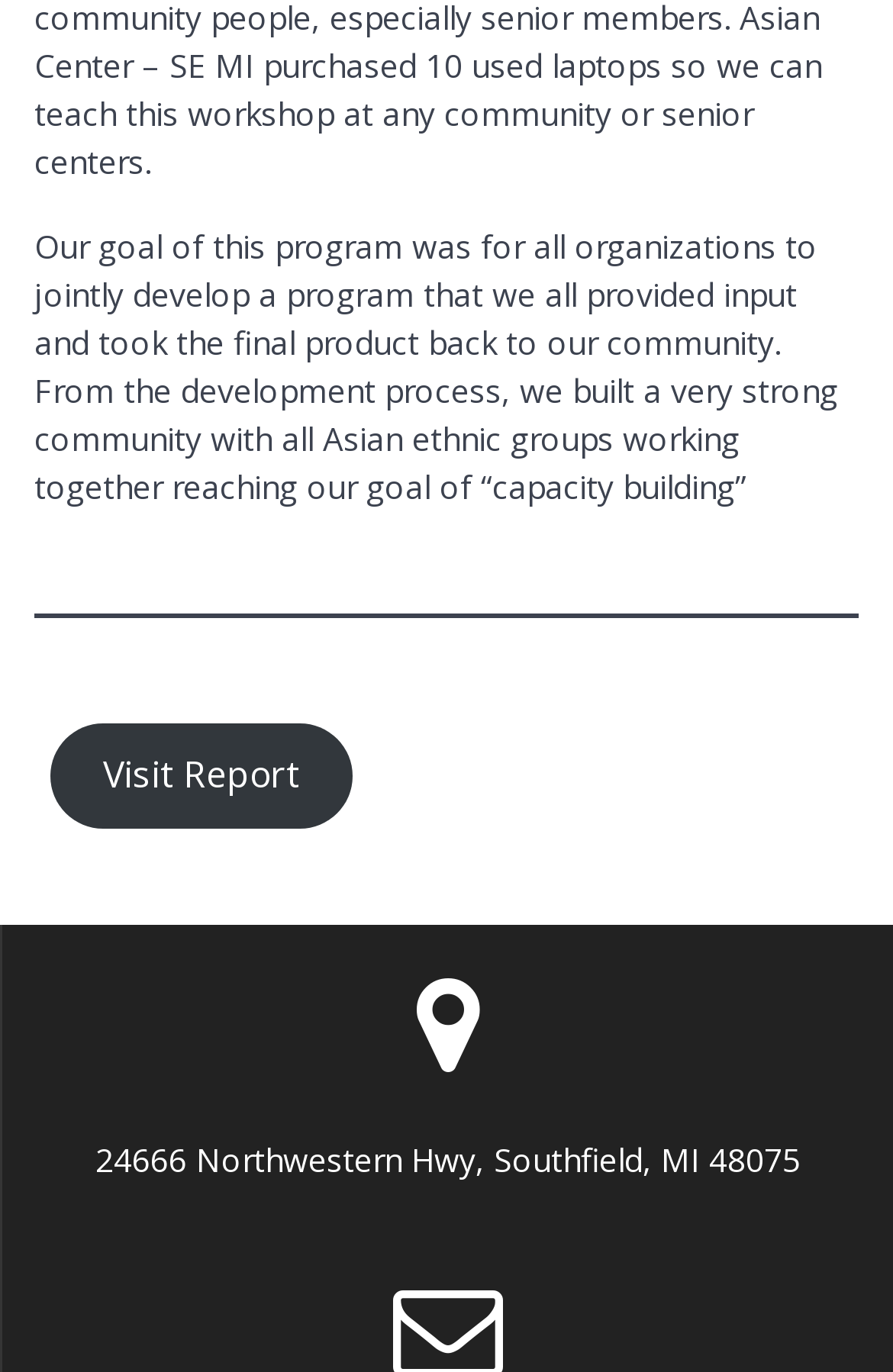Find and provide the bounding box coordinates for the UI element described with: "Visit Report".

[0.056, 0.527, 0.395, 0.603]